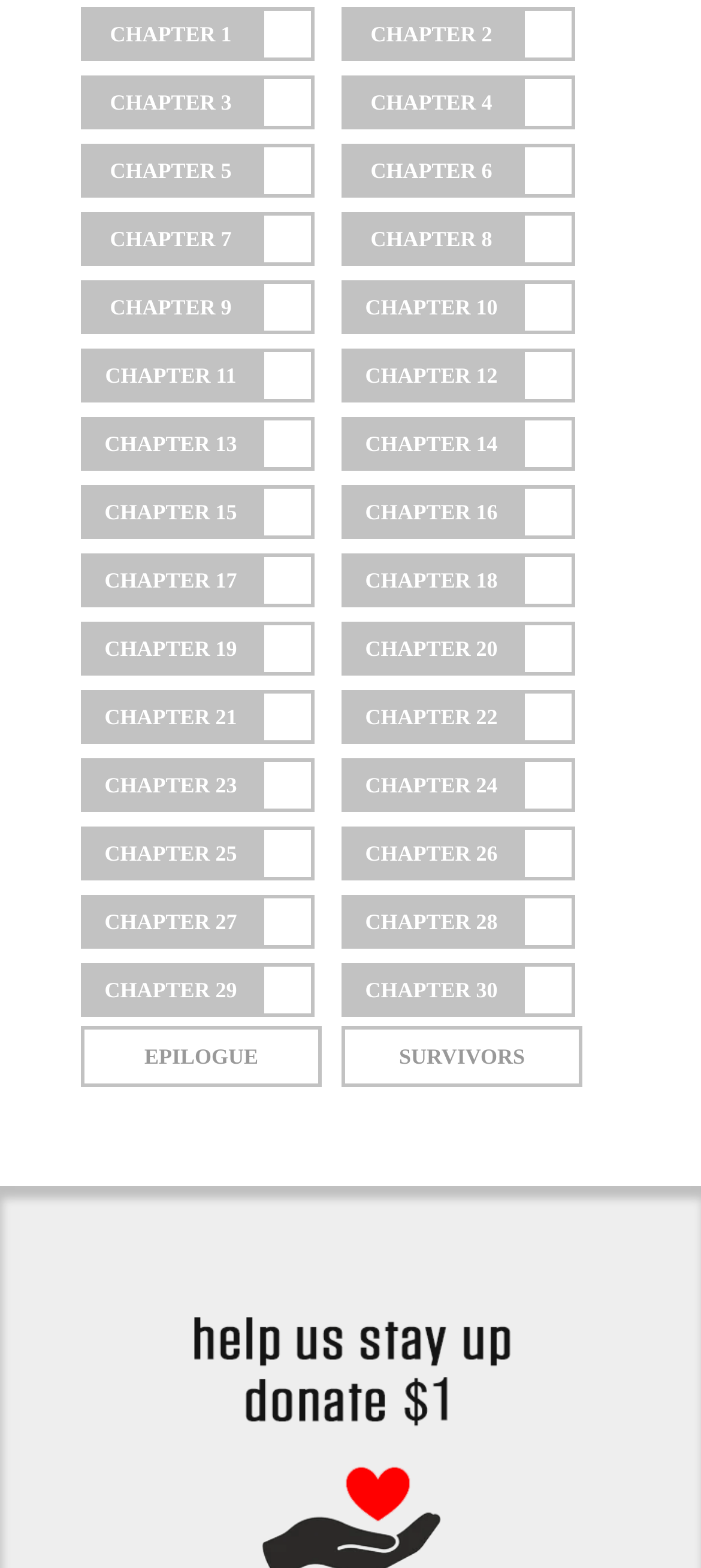Determine the bounding box coordinates of the clickable region to carry out the instruction: "Open the PRIMARY MENU".

None